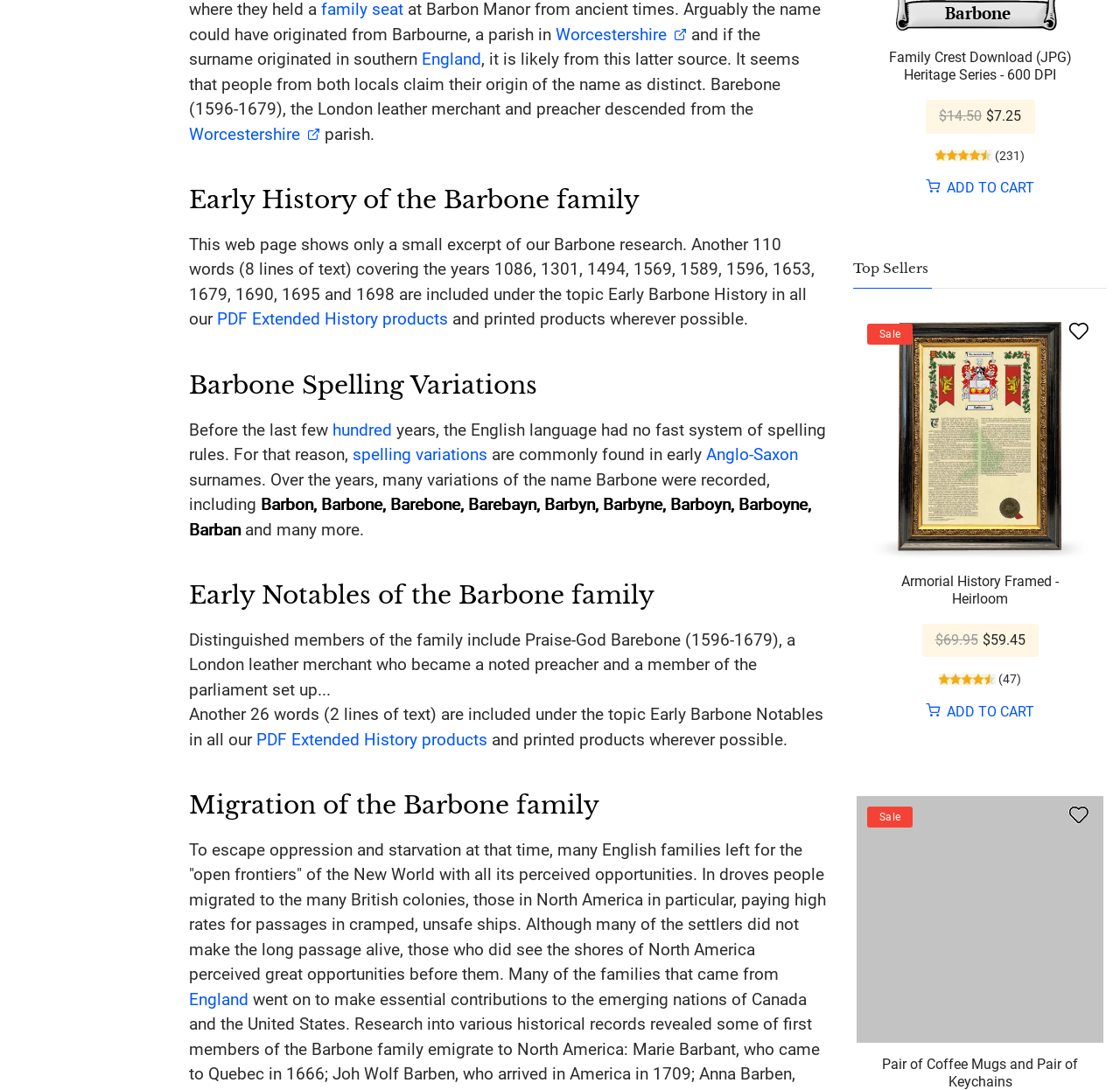Predict the bounding box of the UI element based on the description: "ADD TO CART". The coordinates should be four float numbers between 0 and 1, formatted as [left, top, right, bottom].

[0.827, 0.645, 0.923, 0.66]